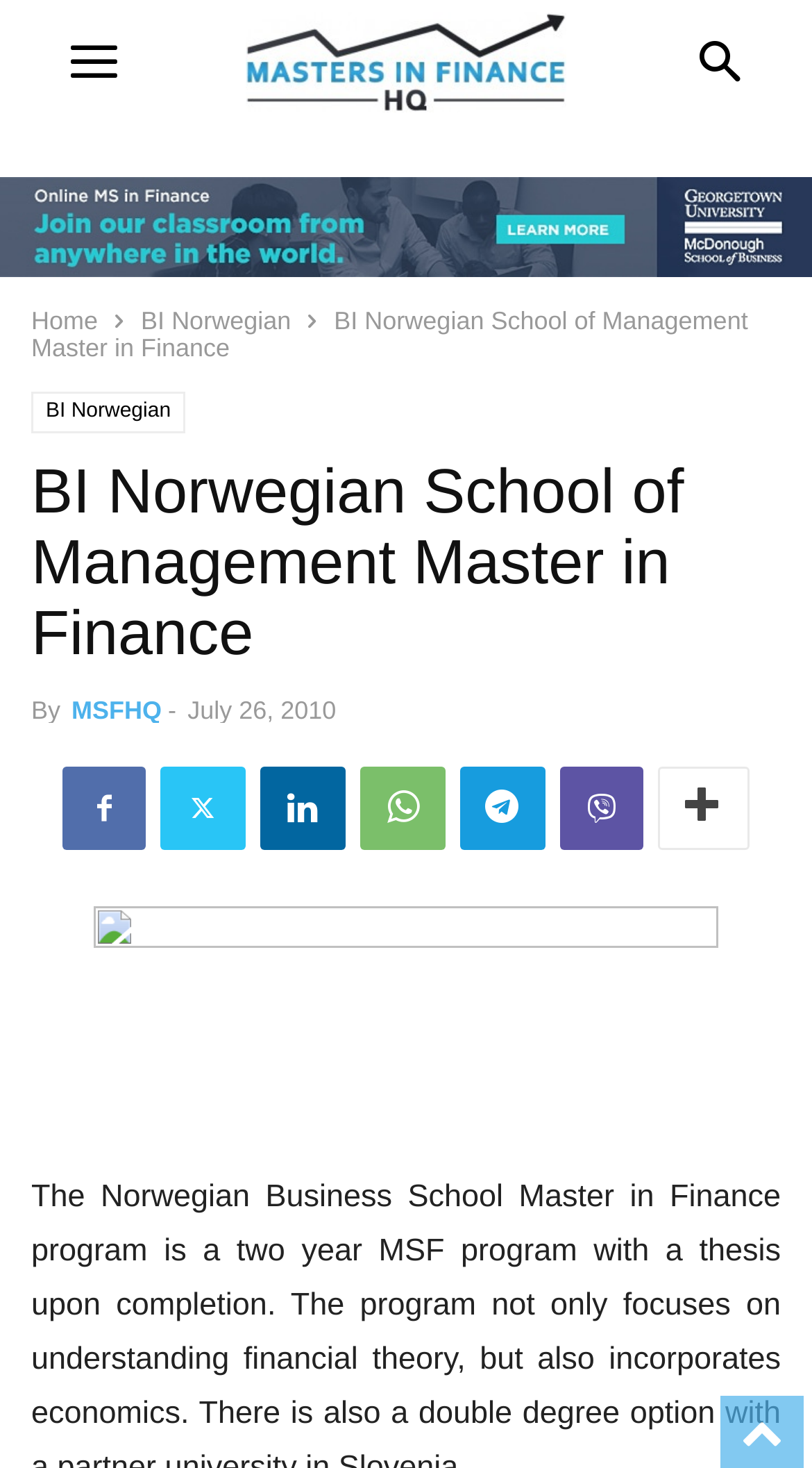Extract the primary headline from the webpage and present its text.

BI Norwegian School of Management Master in Finance